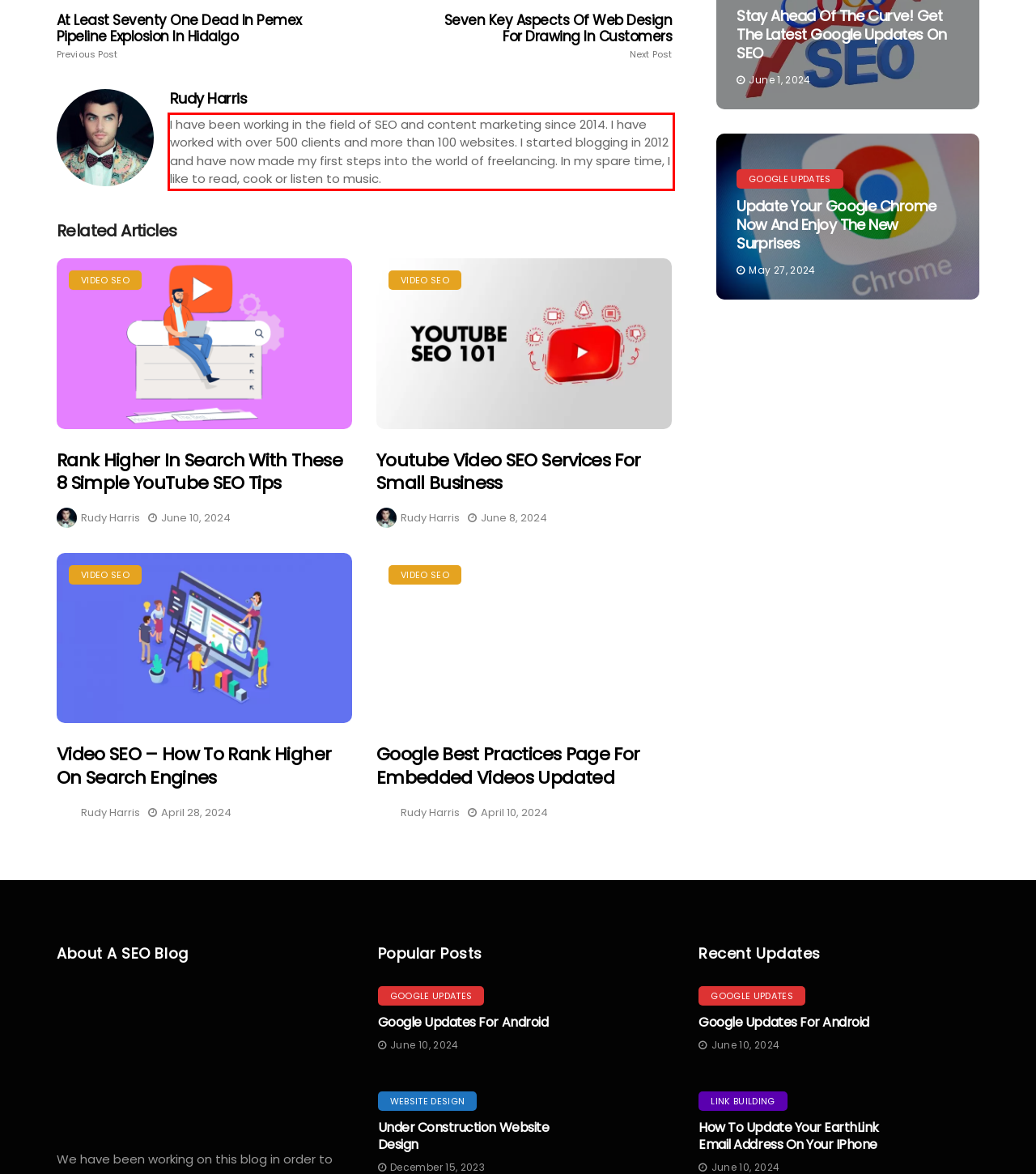Please recognize and transcribe the text located inside the red bounding box in the webpage image.

I have been working in the field of SEO and content marketing since 2014. I have worked with over 500 clients and more than 100 websites. I started blogging in 2012 and have now made my first steps into the world of freelancing. In my spare time, I like to read, cook or listen to music.